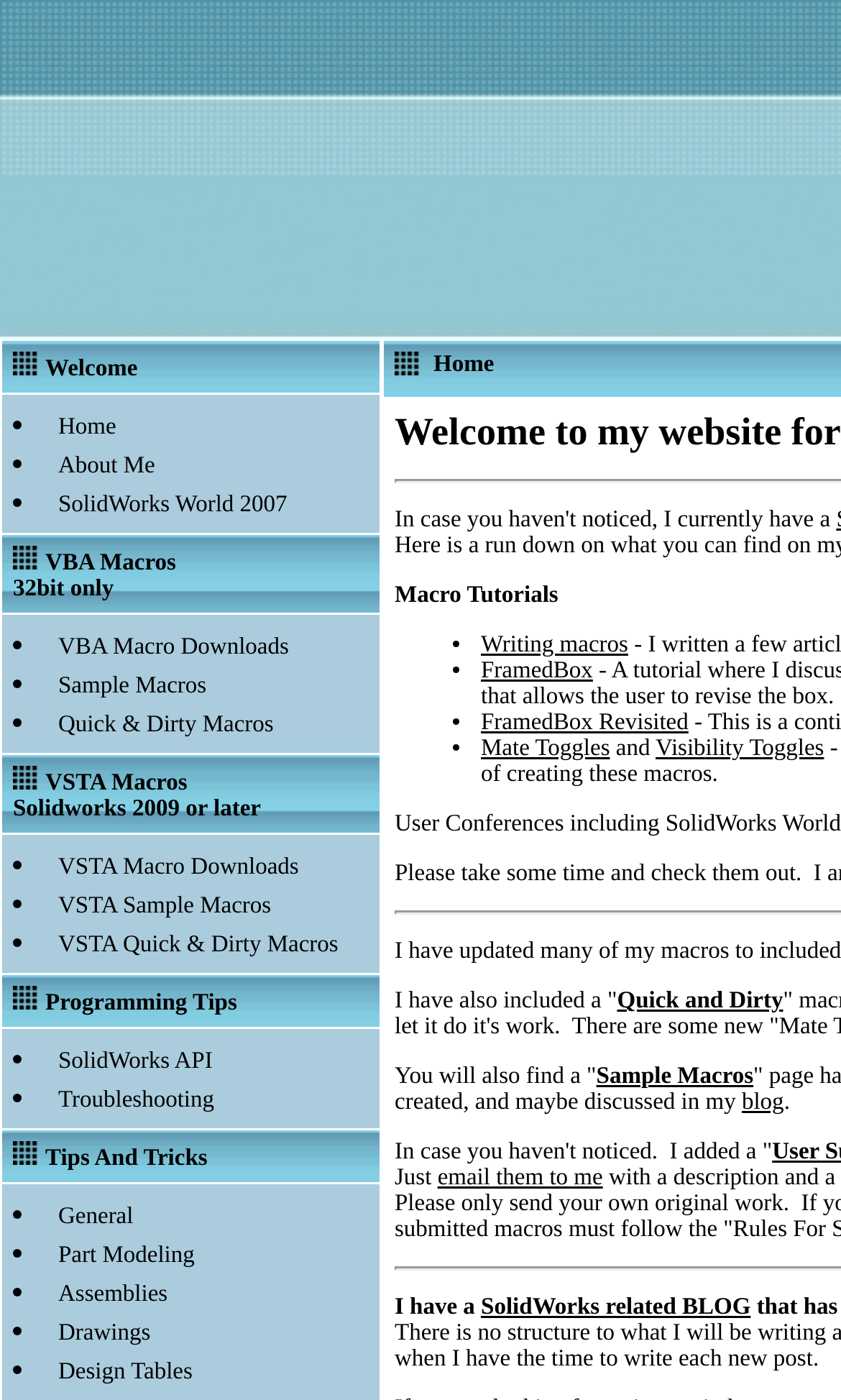Find the bounding box coordinates of the area to click in order to follow the instruction: "Click on the 'VBA Macro Downloads' link".

[0.069, 0.453, 0.343, 0.471]